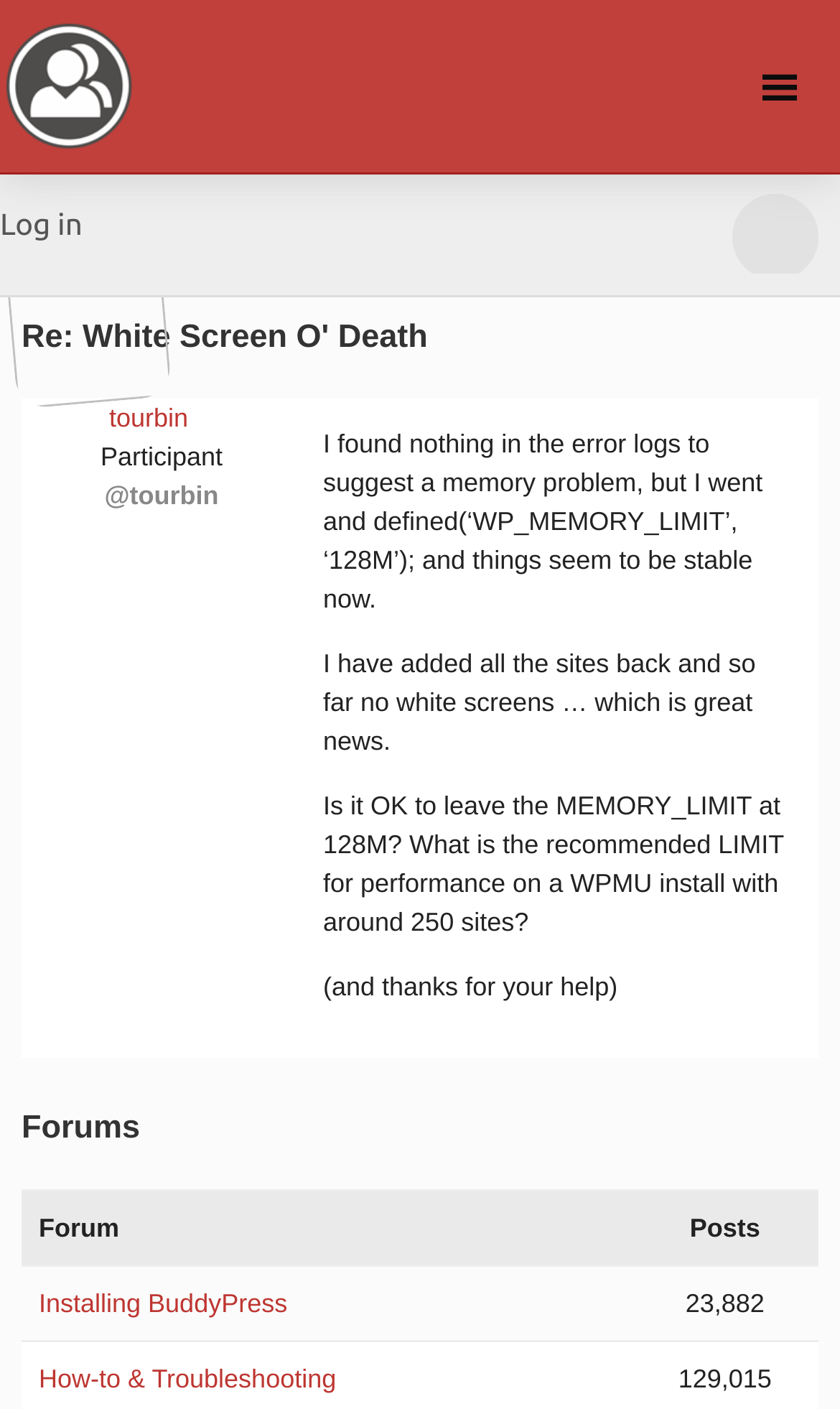Please respond in a single word or phrase: 
How many posts are there in the 'Installing BuddyPress' forum?

23,882